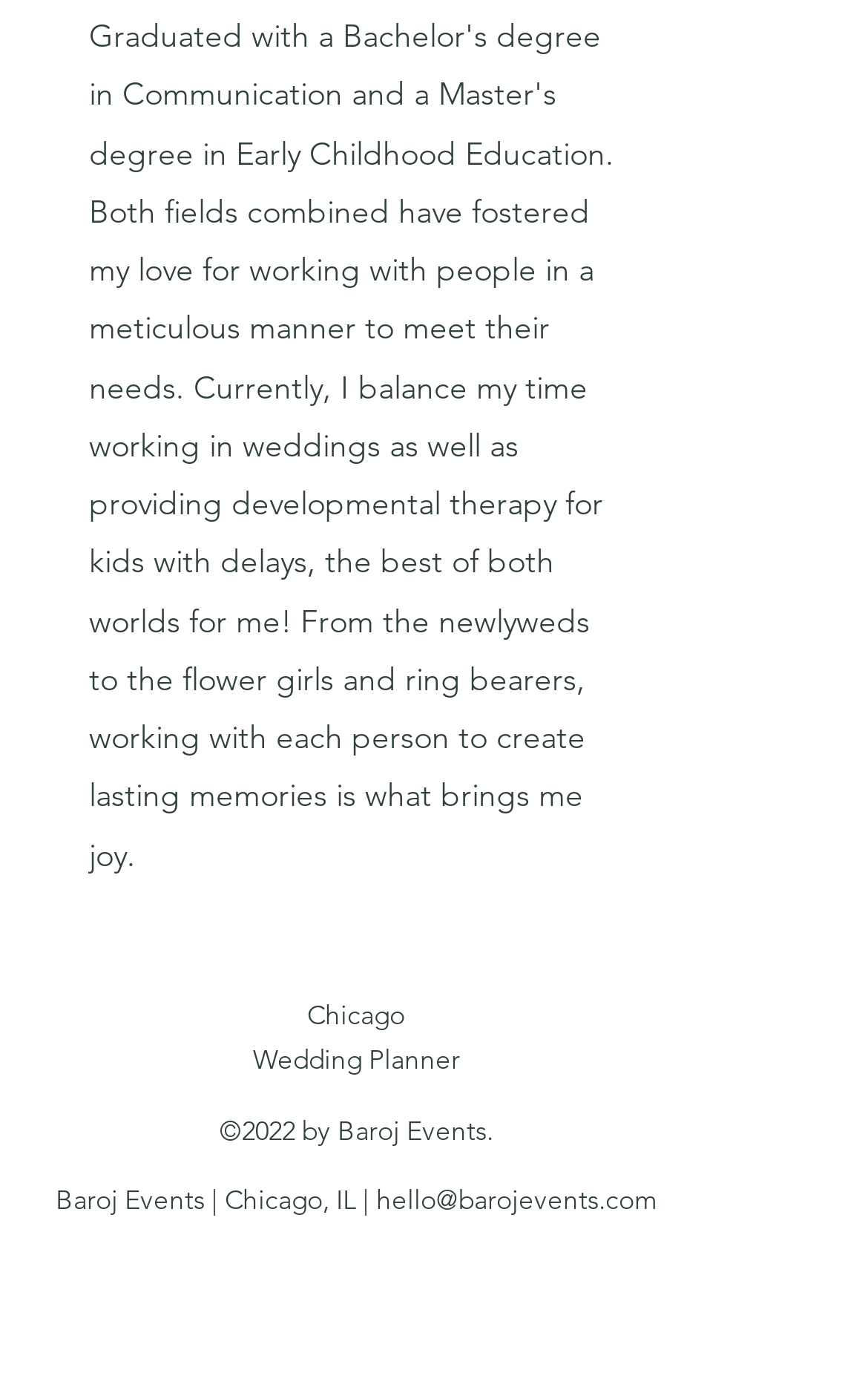Respond with a single word or phrase for the following question: 
What is the email address?

hello@barojevents.com